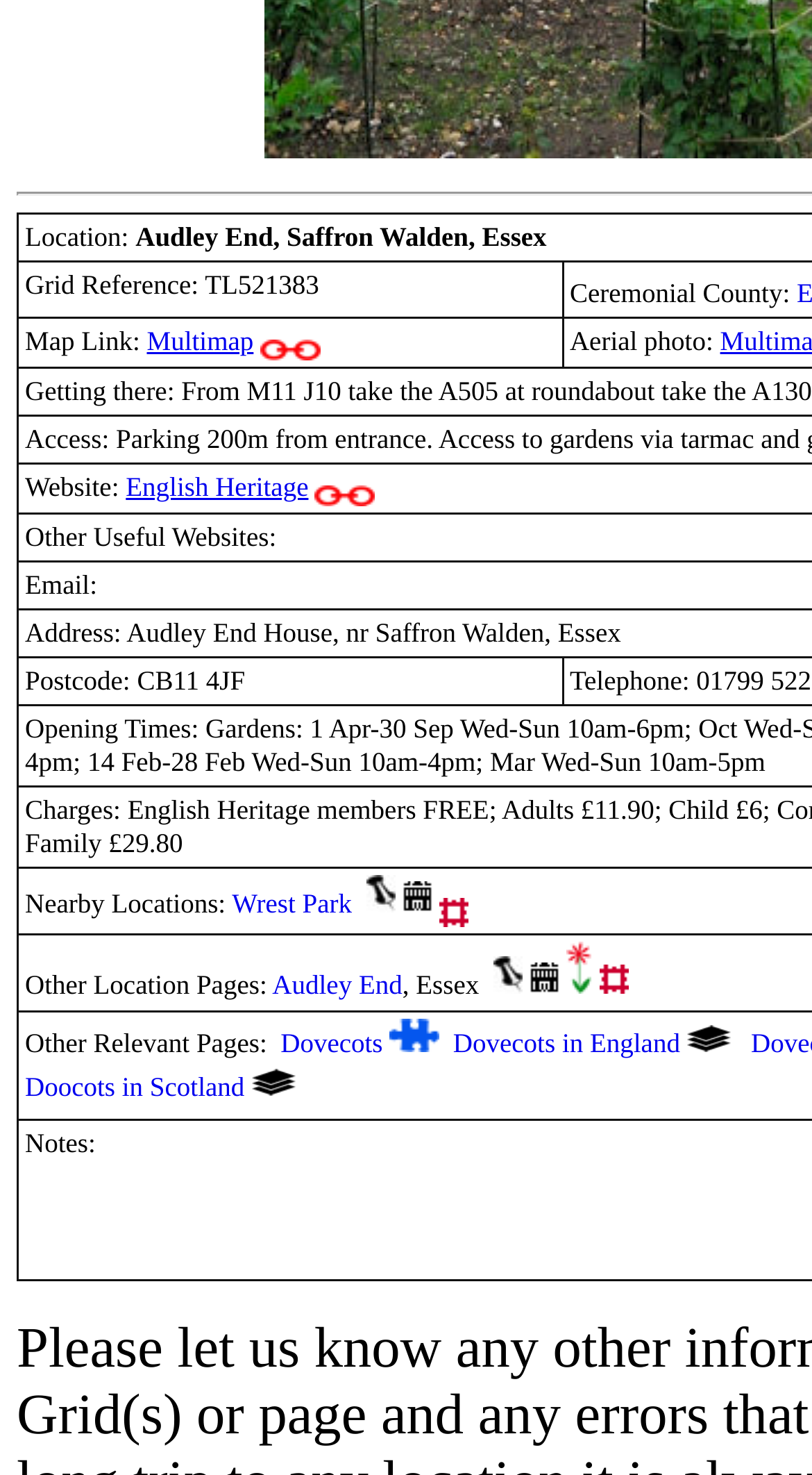Provide the bounding box coordinates for the area that should be clicked to complete the instruction: "Visit English Heritage website".

[0.155, 0.32, 0.38, 0.341]